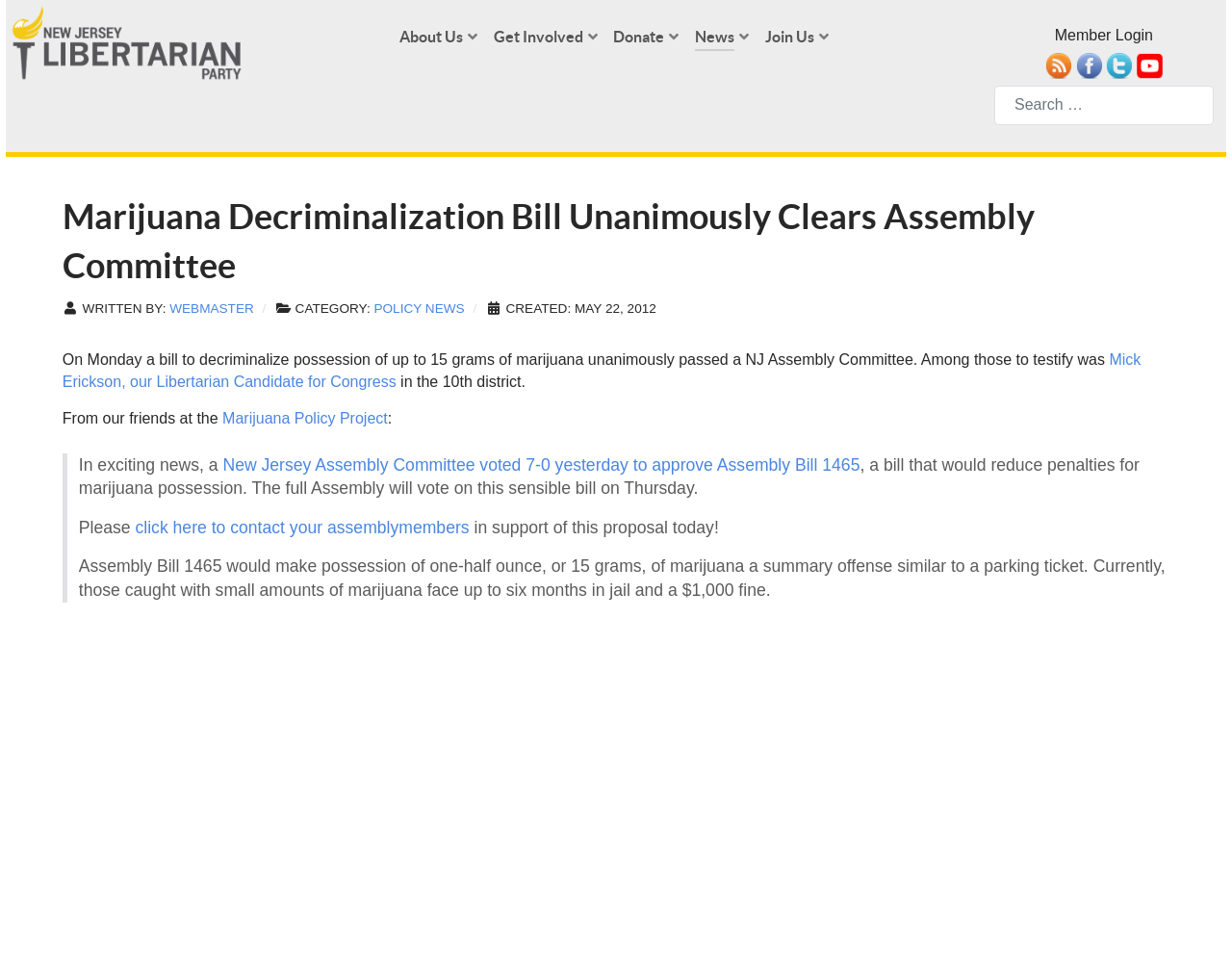Identify and extract the heading text of the webpage.

Marijuana Decriminalization Bill Unanimously Clears Assembly Committee